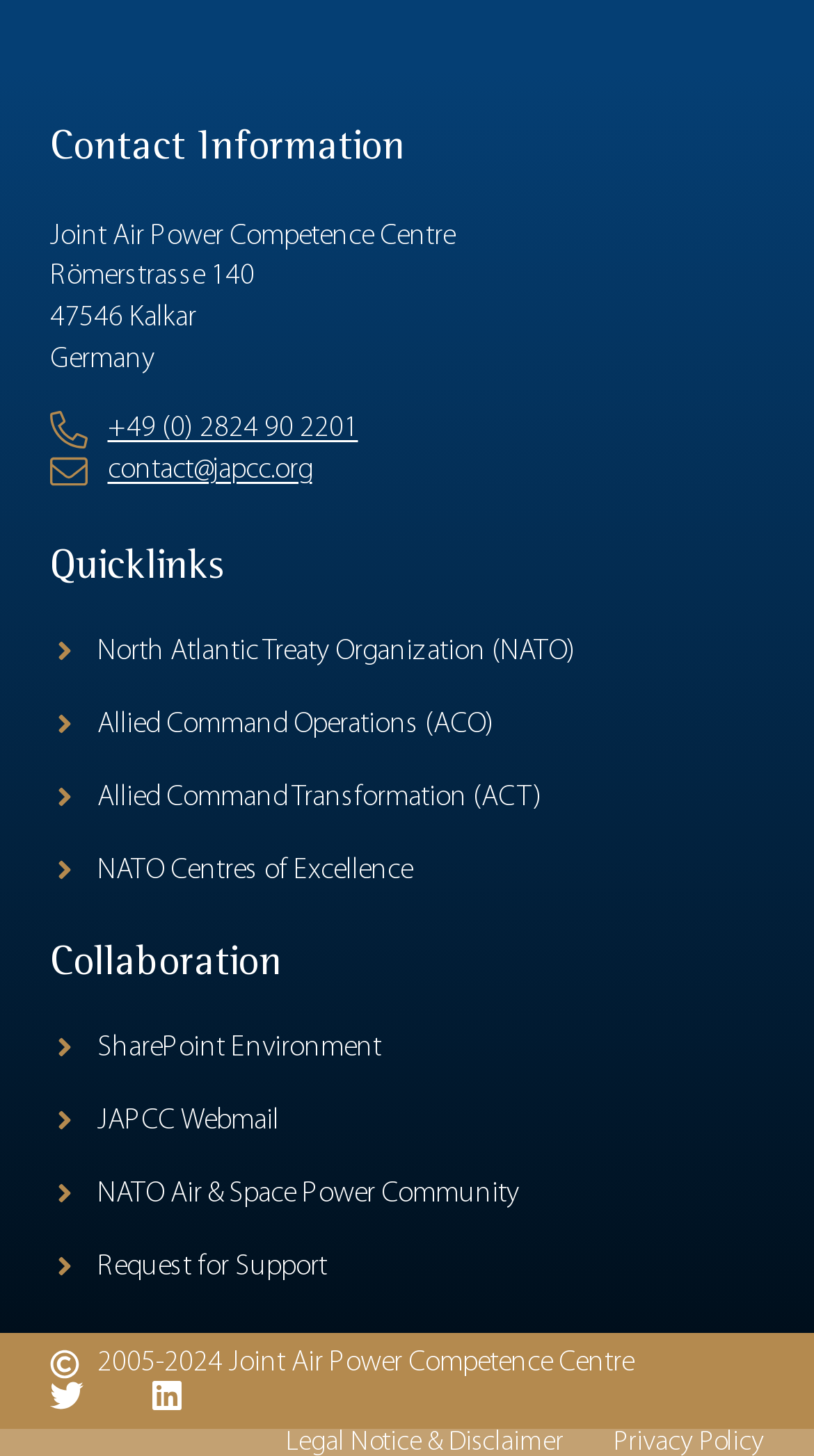Find the UI element described as: "Twitter" and predict its bounding box coordinates. Ensure the coordinates are four float numbers between 0 and 1, [left, top, right, bottom].

[0.062, 0.947, 0.103, 0.97]